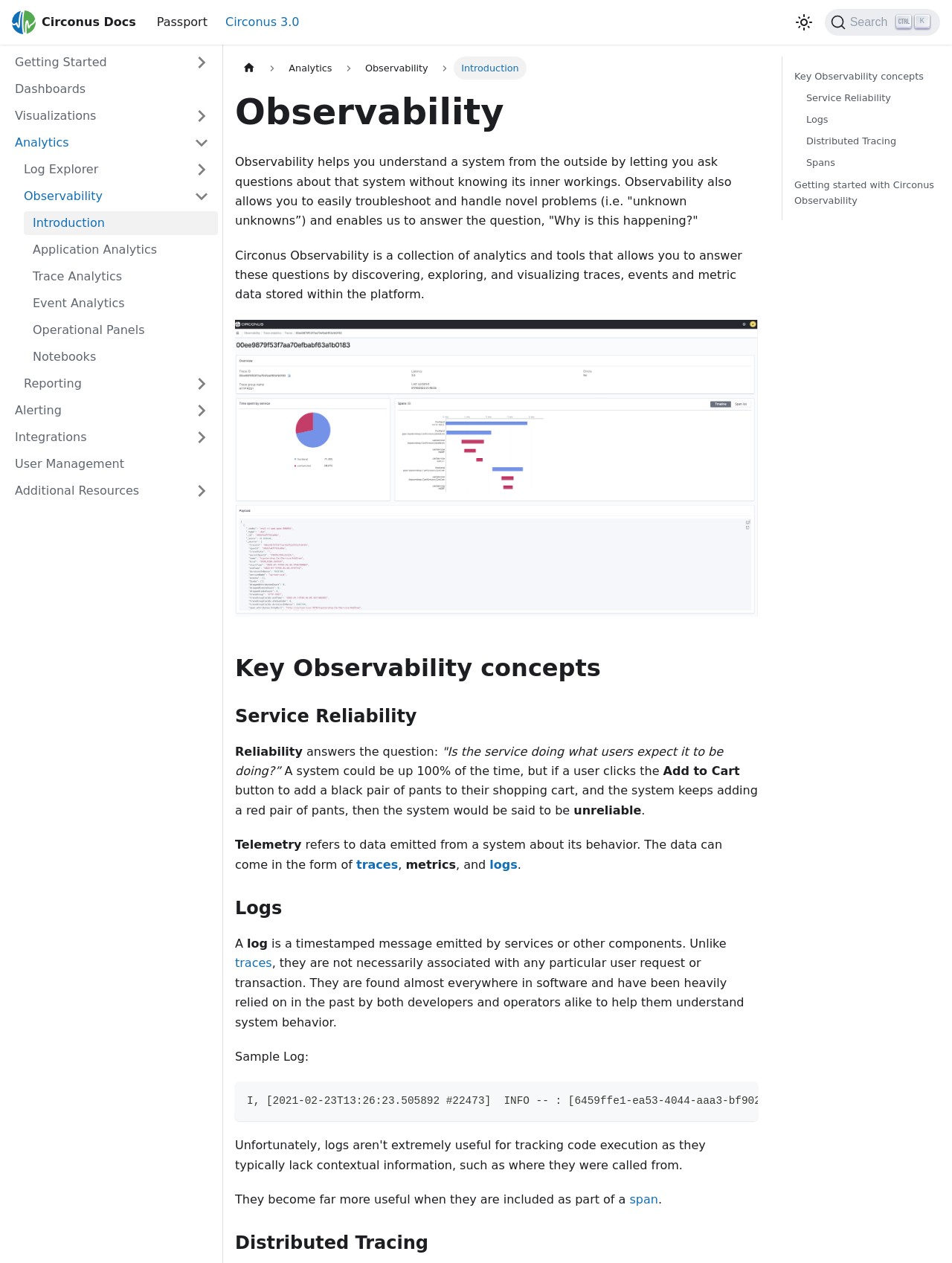Find the bounding box coordinates of the element to click in order to complete the given instruction: "Switch between dark and light mode."

[0.832, 0.008, 0.857, 0.027]